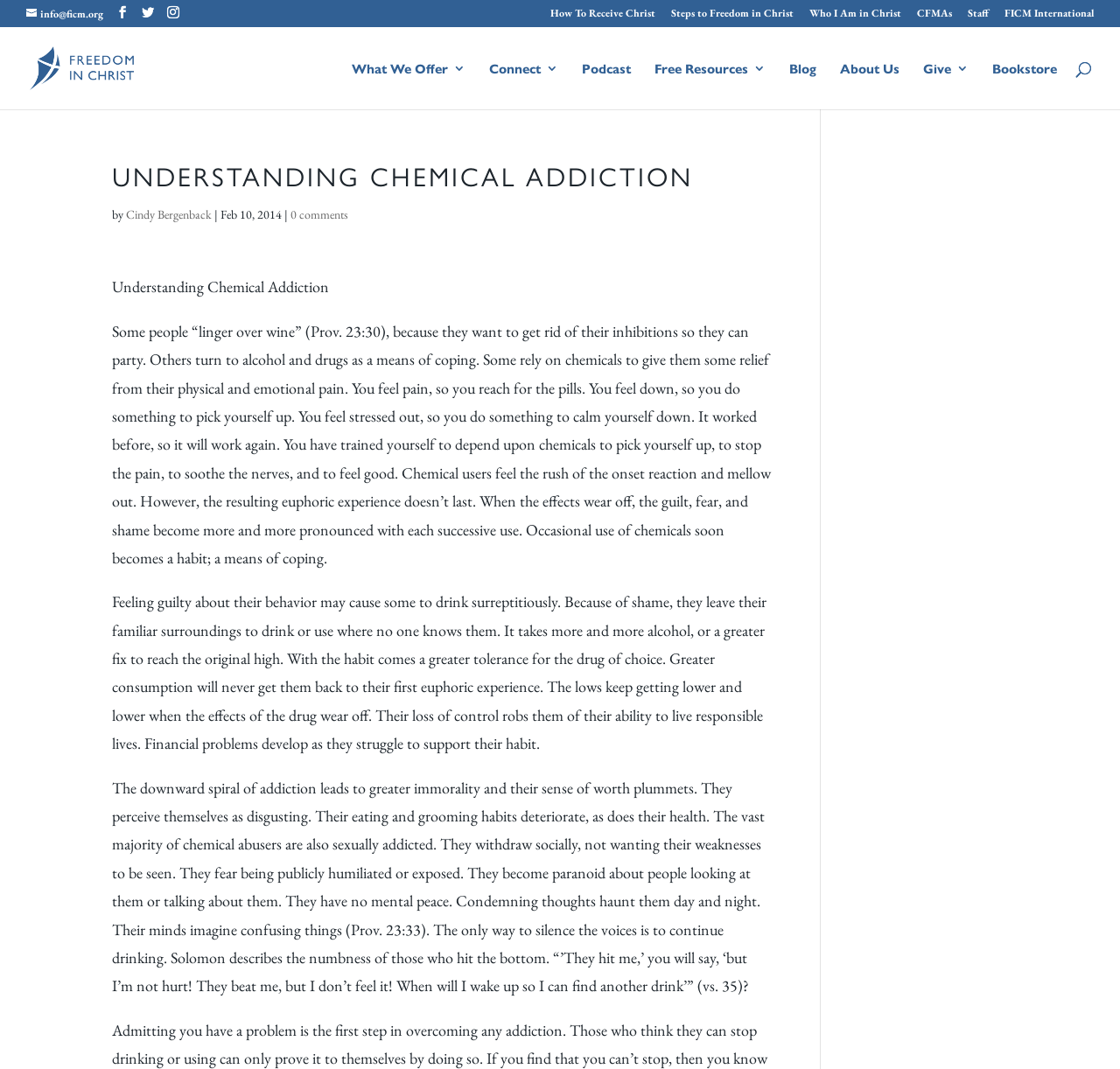What is the result of the downward spiral of addiction?
Give a one-word or short phrase answer based on the image.

Greater immorality and loss of self-worth